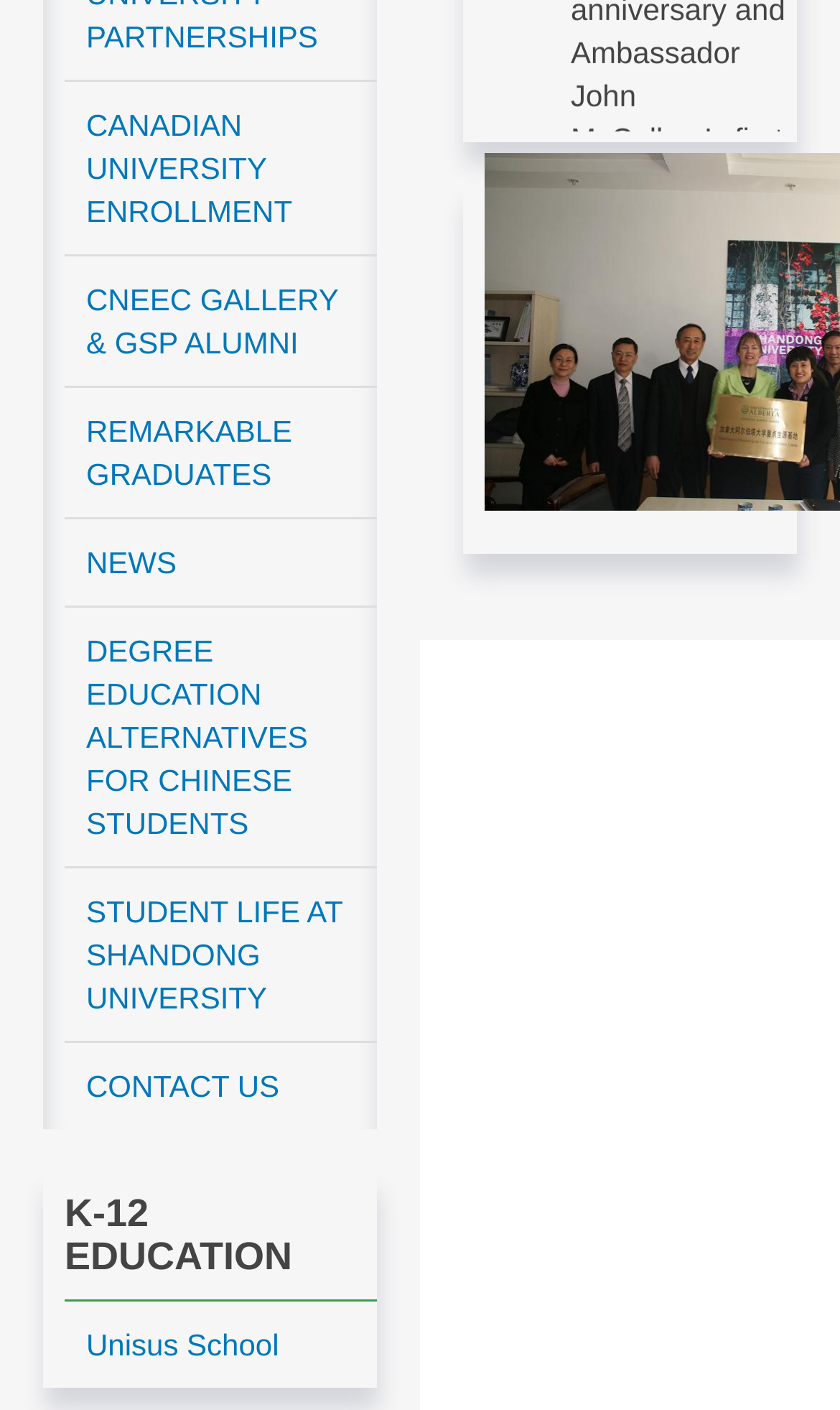Identify the bounding box of the UI component described as: "STUDENT LIFE AT SHANDONG UNIVERSITY".

[0.077, 0.616, 0.449, 0.738]